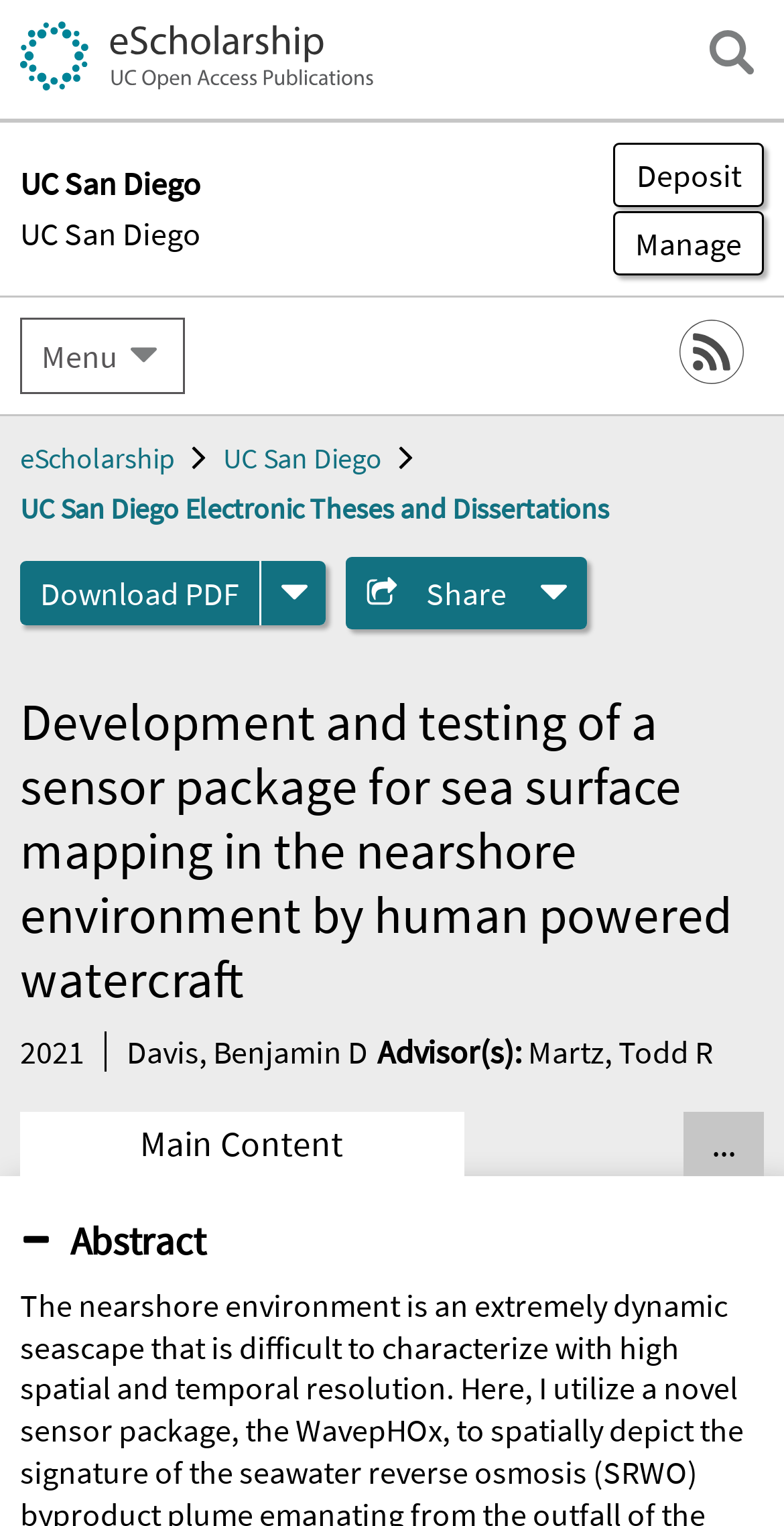Pinpoint the bounding box coordinates of the clickable area needed to execute the instruction: "Download PDF". The coordinates should be specified as four float numbers between 0 and 1, i.e., [left, top, right, bottom].

[0.026, 0.367, 0.333, 0.409]